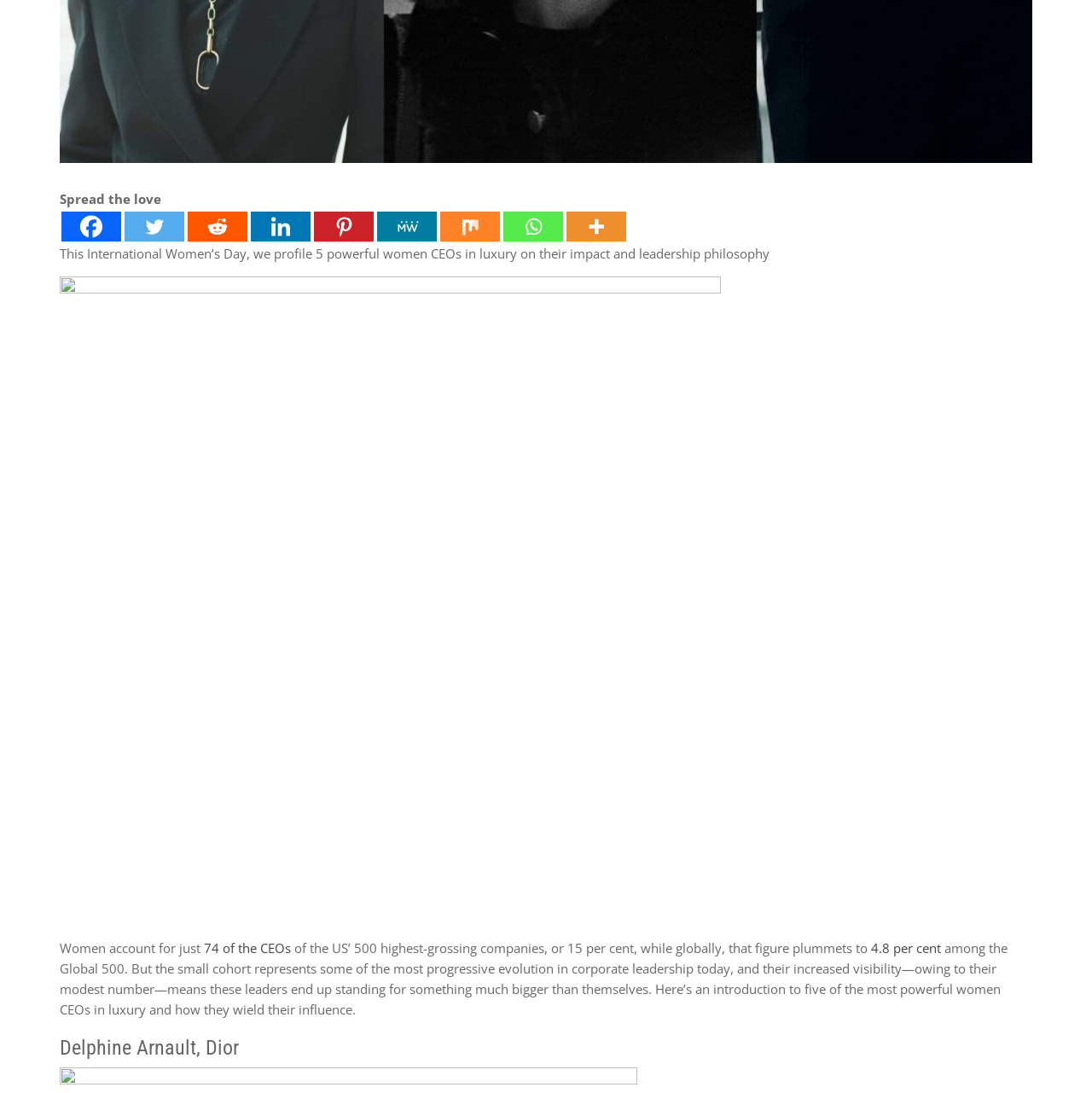Determine the bounding box coordinates for the clickable element to execute this instruction: "Explore 4.8 per cent among the Global 500". Provide the coordinates as four float numbers between 0 and 1, i.e., [left, top, right, bottom].

[0.798, 0.859, 0.865, 0.875]